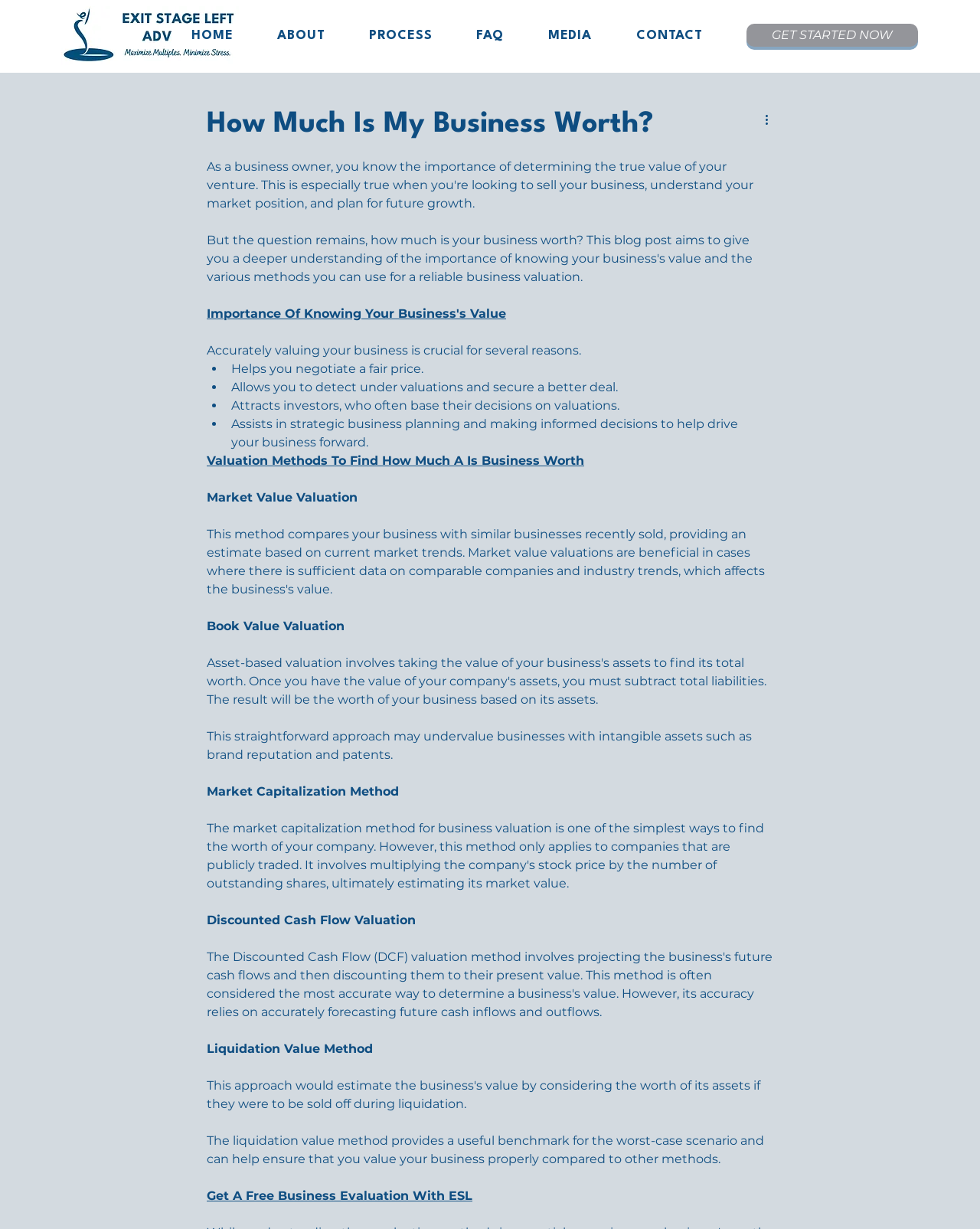Using the information in the image, give a comprehensive answer to the question: 
What is the importance of knowing a business's value?

Knowing a business's value is crucial for several reasons, including helping to negotiate a fair price, detecting under valuations, attracting investors, and assisting in strategic business planning and making informed decisions to drive the business forward.